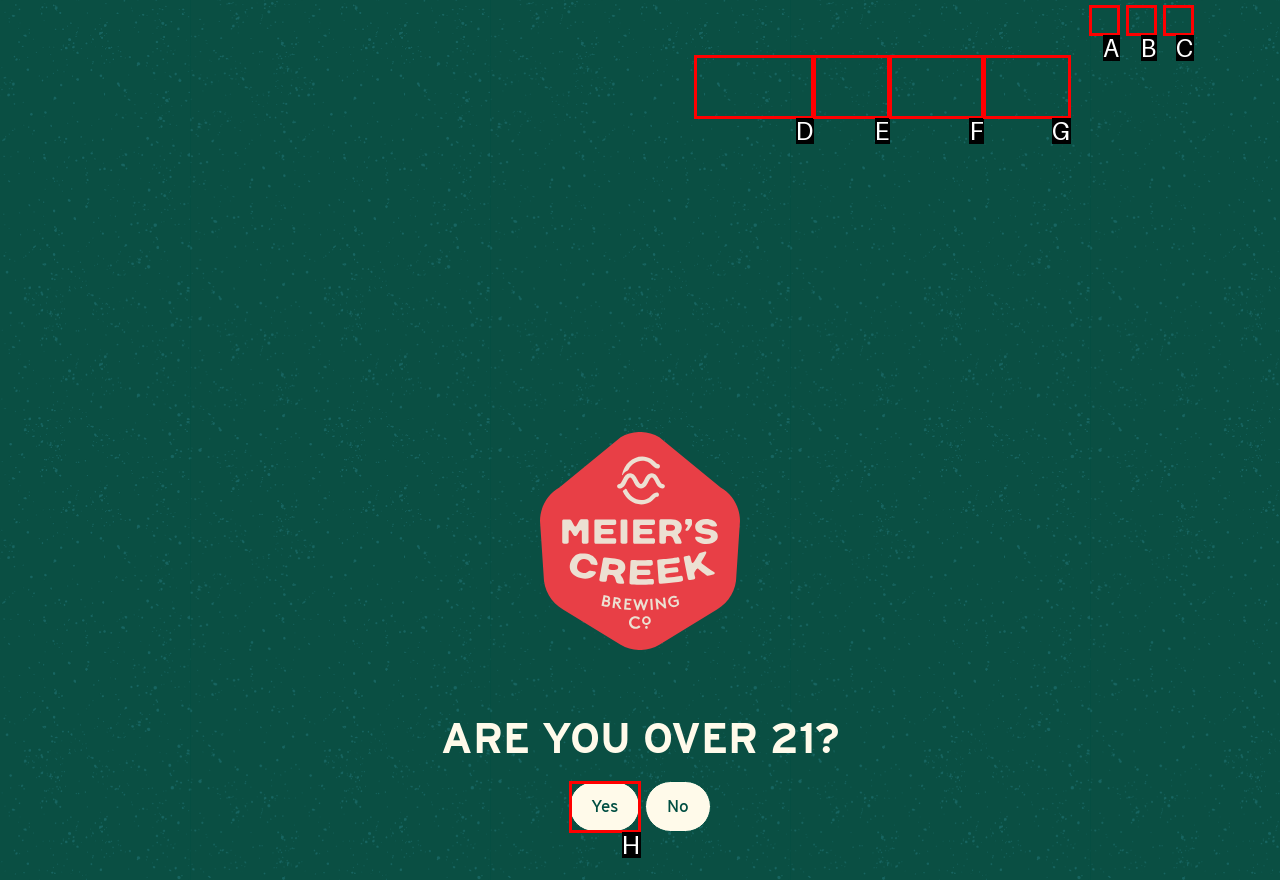Select the option I need to click to accomplish this task: Click on Yes to confirm age
Provide the letter of the selected choice from the given options.

H